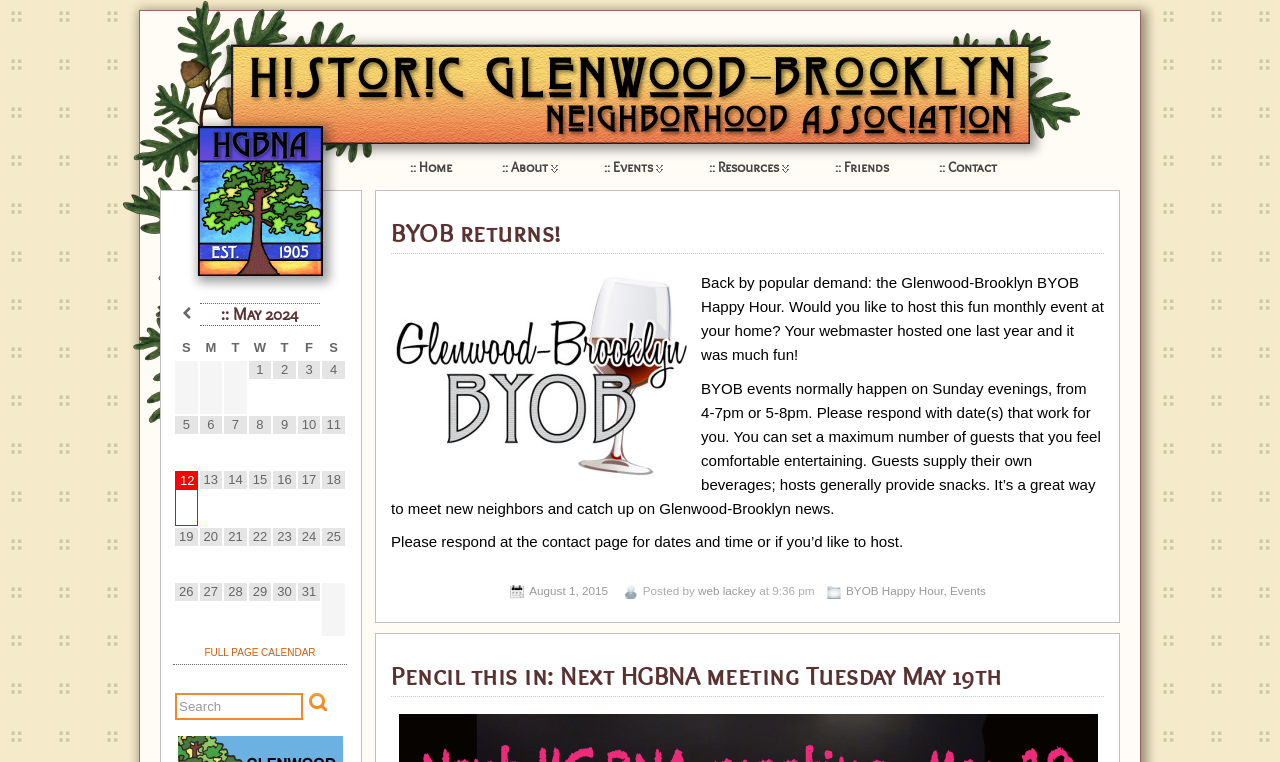Find the bounding box coordinates for the area that must be clicked to perform this action: "Check the calendar for May 2024".

[0.156, 0.385, 0.25, 0.441]